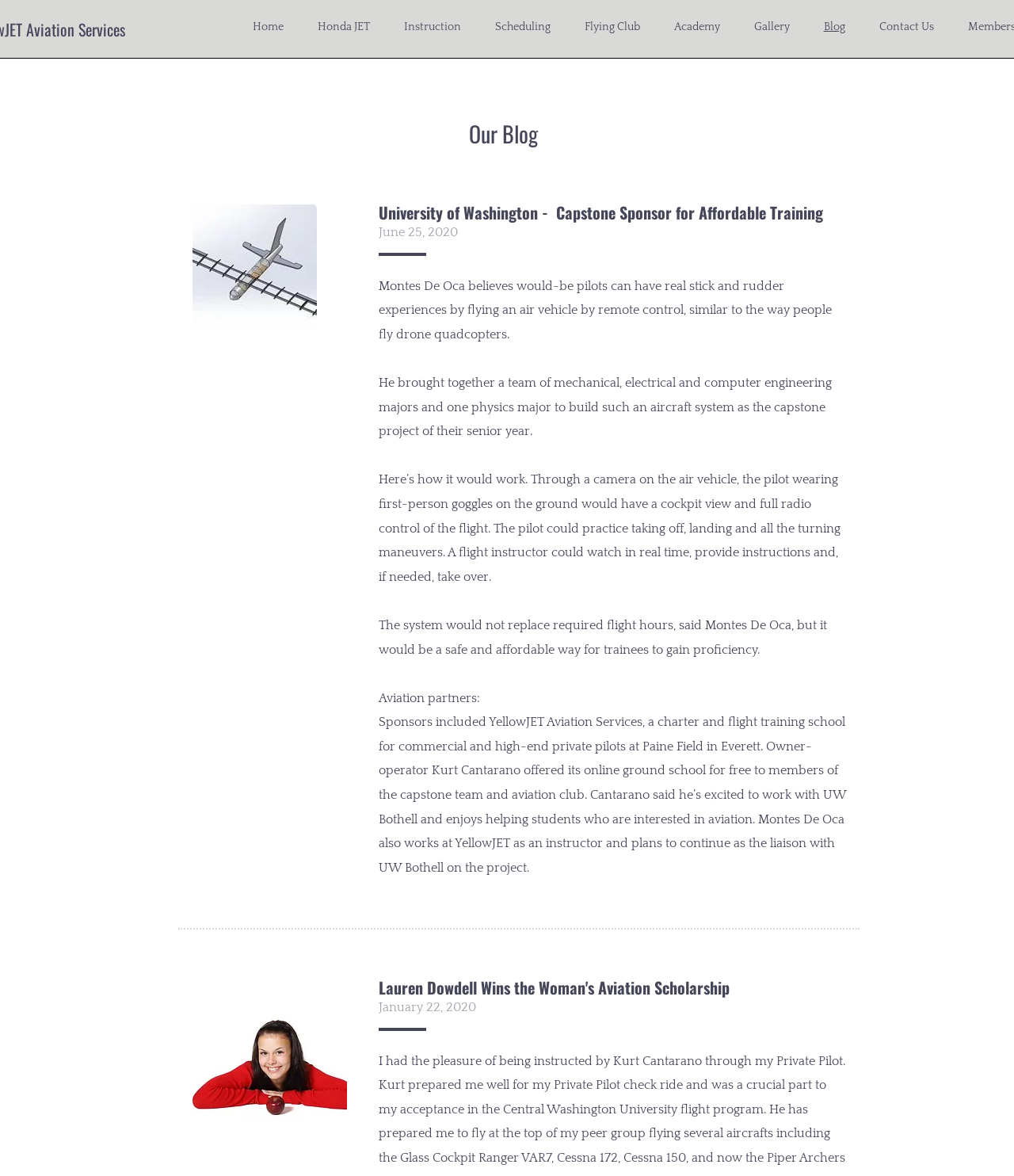Find the bounding box coordinates of the UI element according to this description: "Blog".

[0.795, 0.016, 0.85, 0.03]